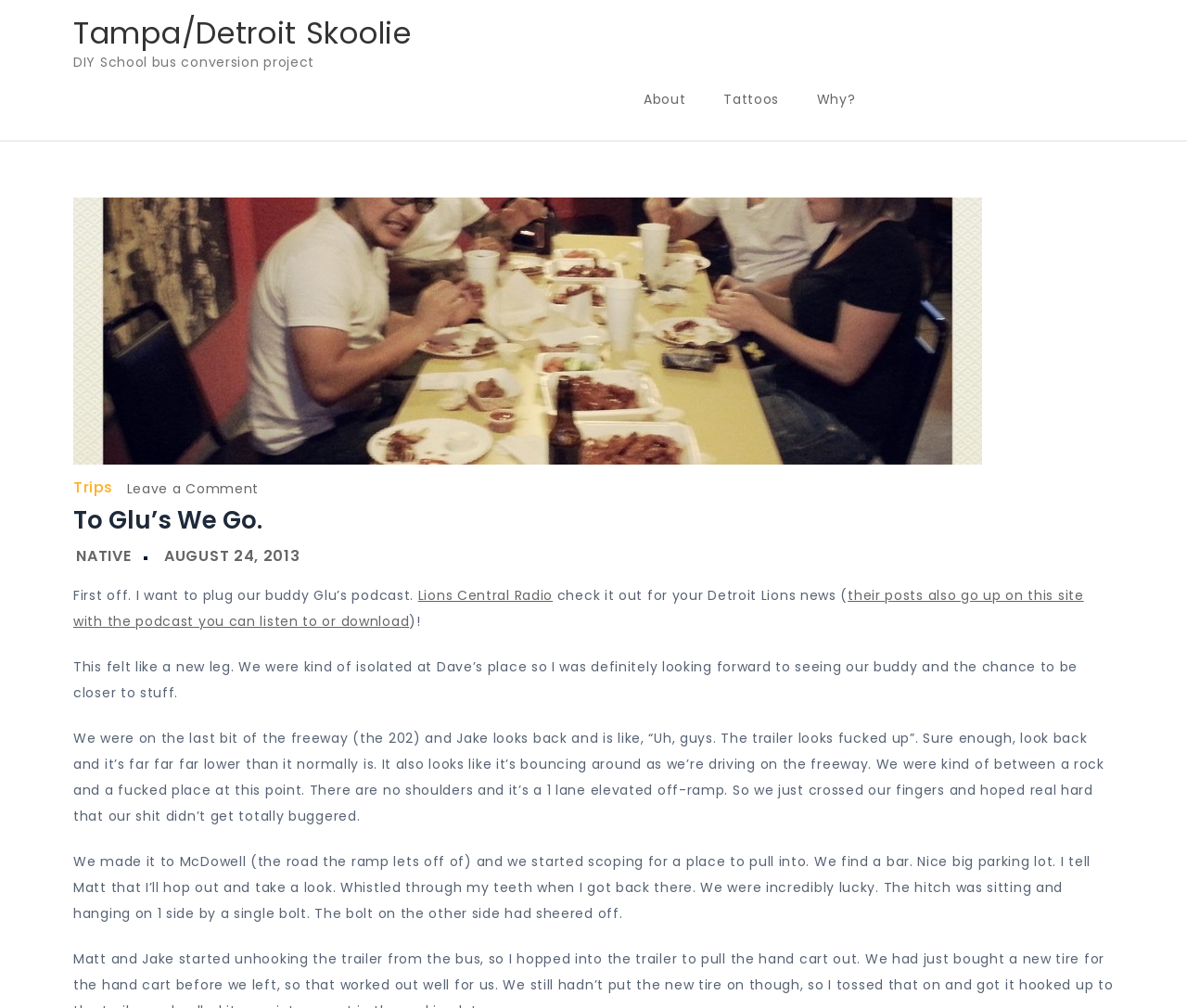Pinpoint the bounding box coordinates of the clickable element needed to complete the instruction: "Click on the 'About' link". The coordinates should be provided as four float numbers between 0 and 1: [left, top, right, bottom].

[0.528, 0.071, 0.592, 0.125]